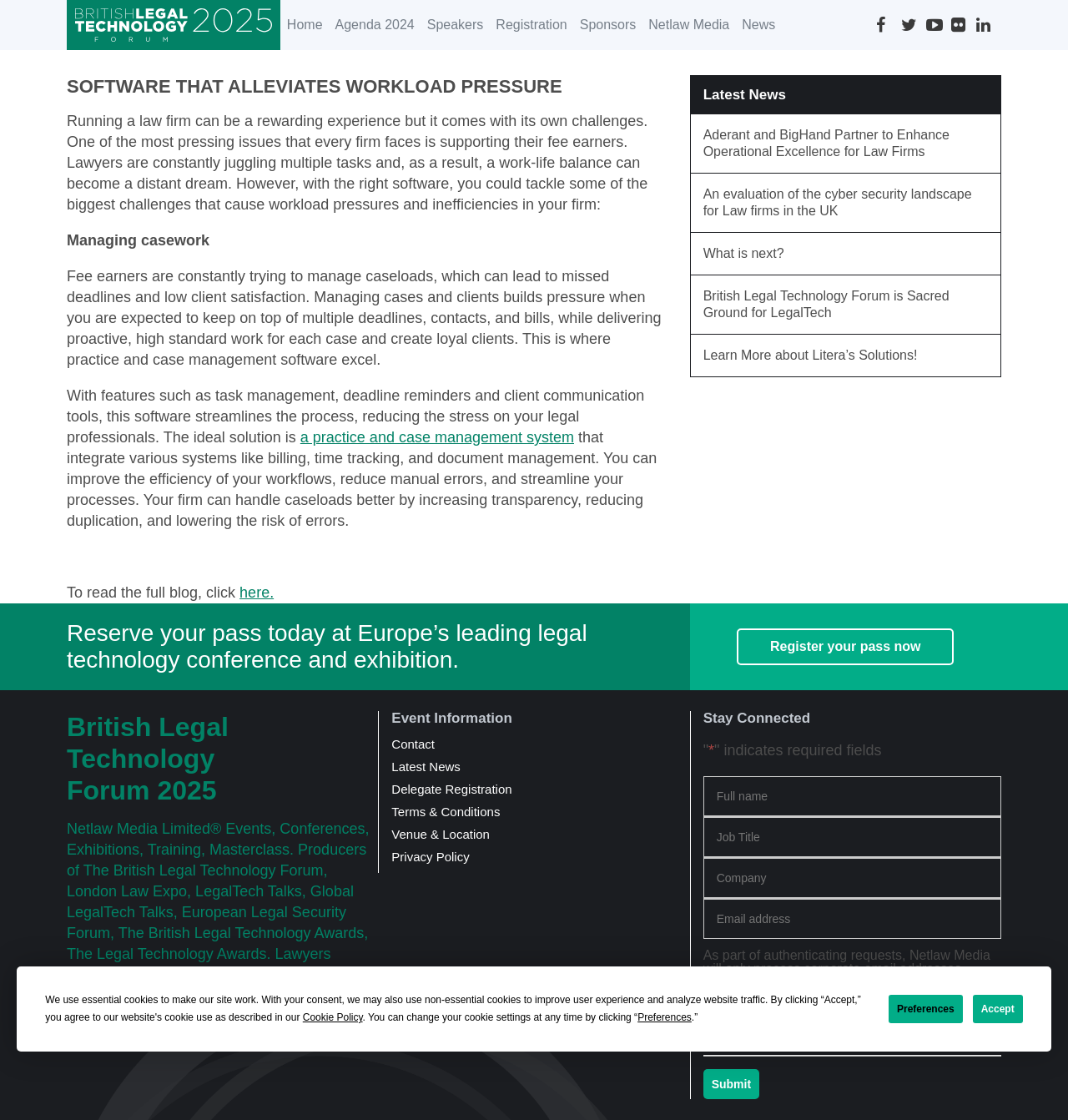Respond with a single word or phrase to the following question: What is the purpose of the 'Submit' button?

To submit a form